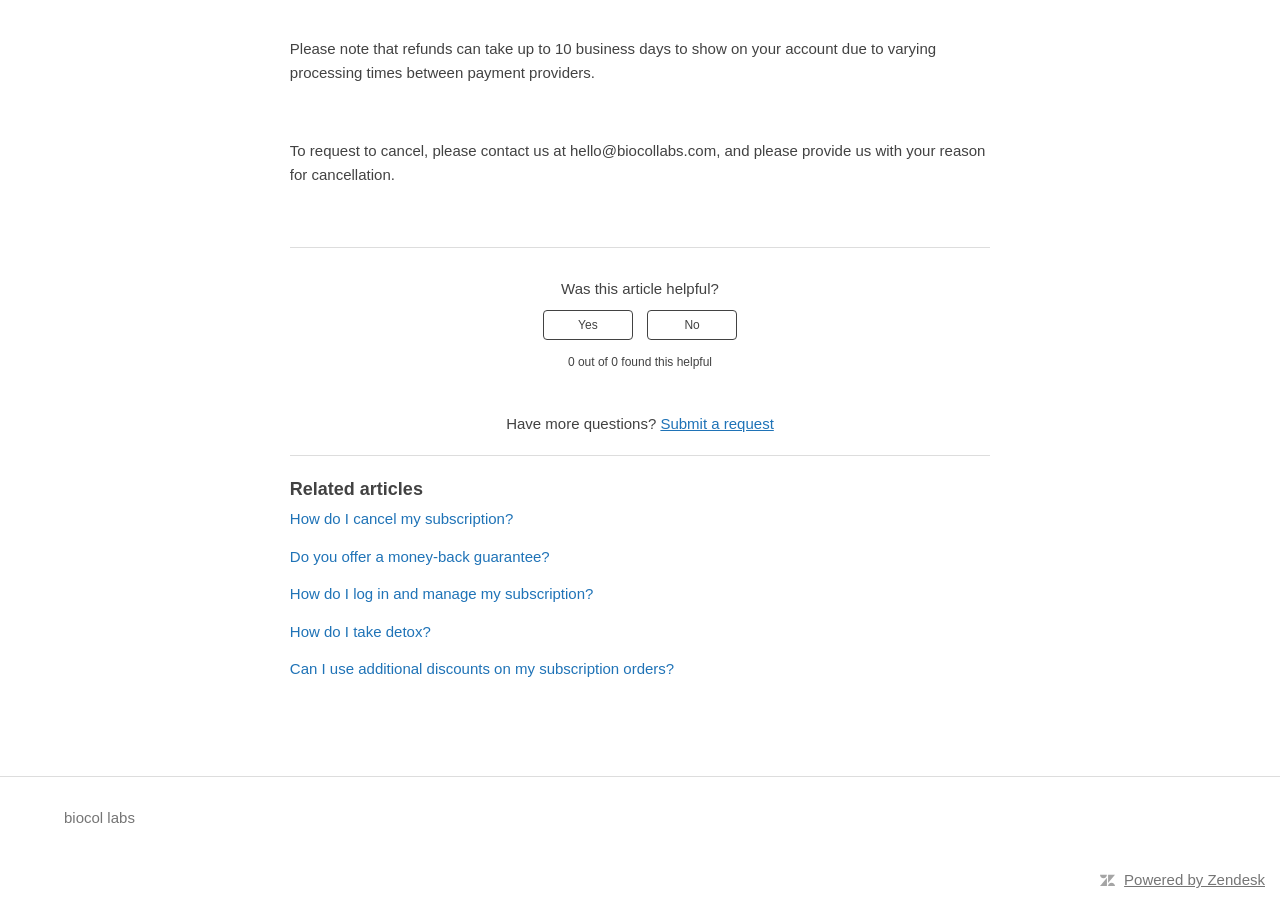Predict the bounding box of the UI element based on this description: "Yes".

[0.424, 0.346, 0.494, 0.379]